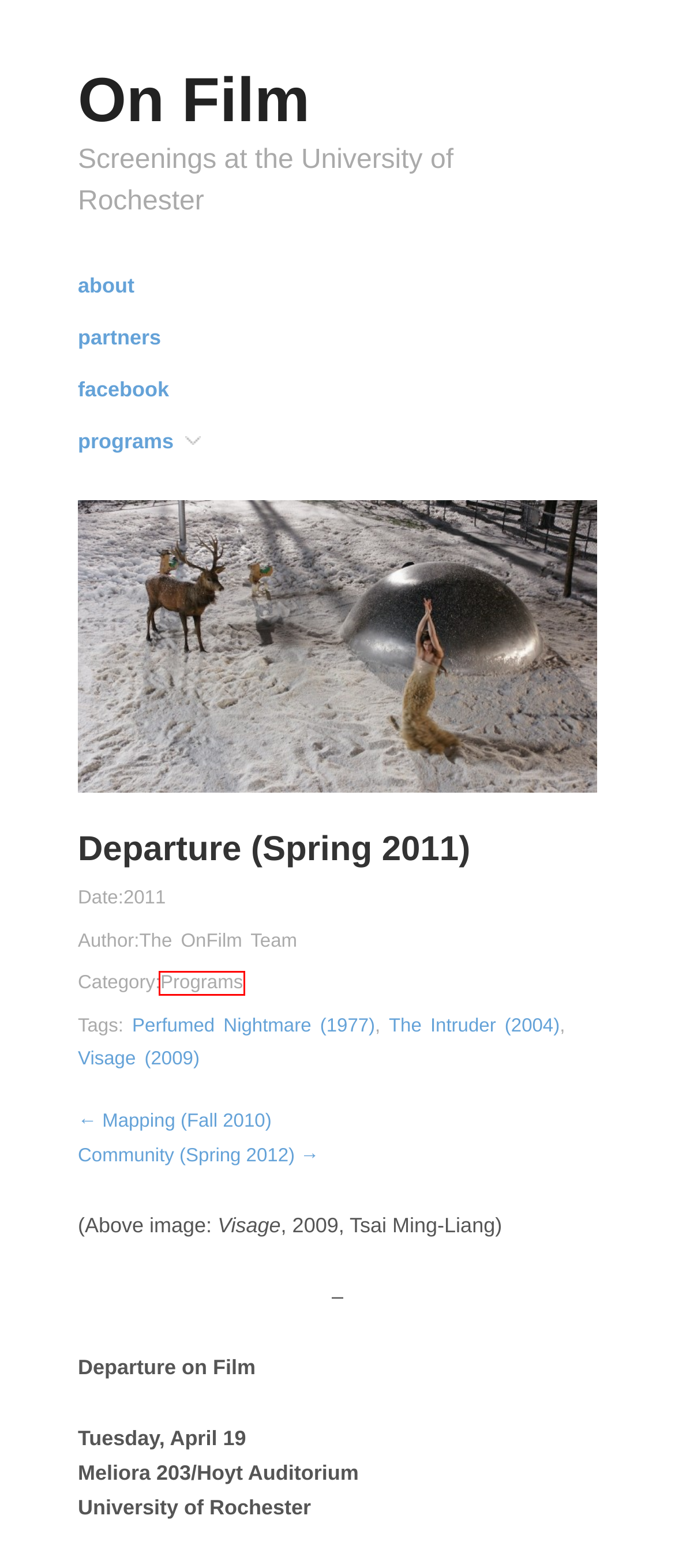You are provided with a screenshot of a webpage containing a red rectangle bounding box. Identify the webpage description that best matches the new webpage after the element in the bounding box is clicked. Here are the potential descriptions:
A. The Intruder (2004) – On Film
B. Visage (2009) – On Film
C. partners – On Film
D. Perfumed Nightmare (1977) – On Film
E. Community (Spring 2012) – On Film
F. Mapping (Fall 2010) – On Film
G. Programs – On Film
H. about – On Film

G